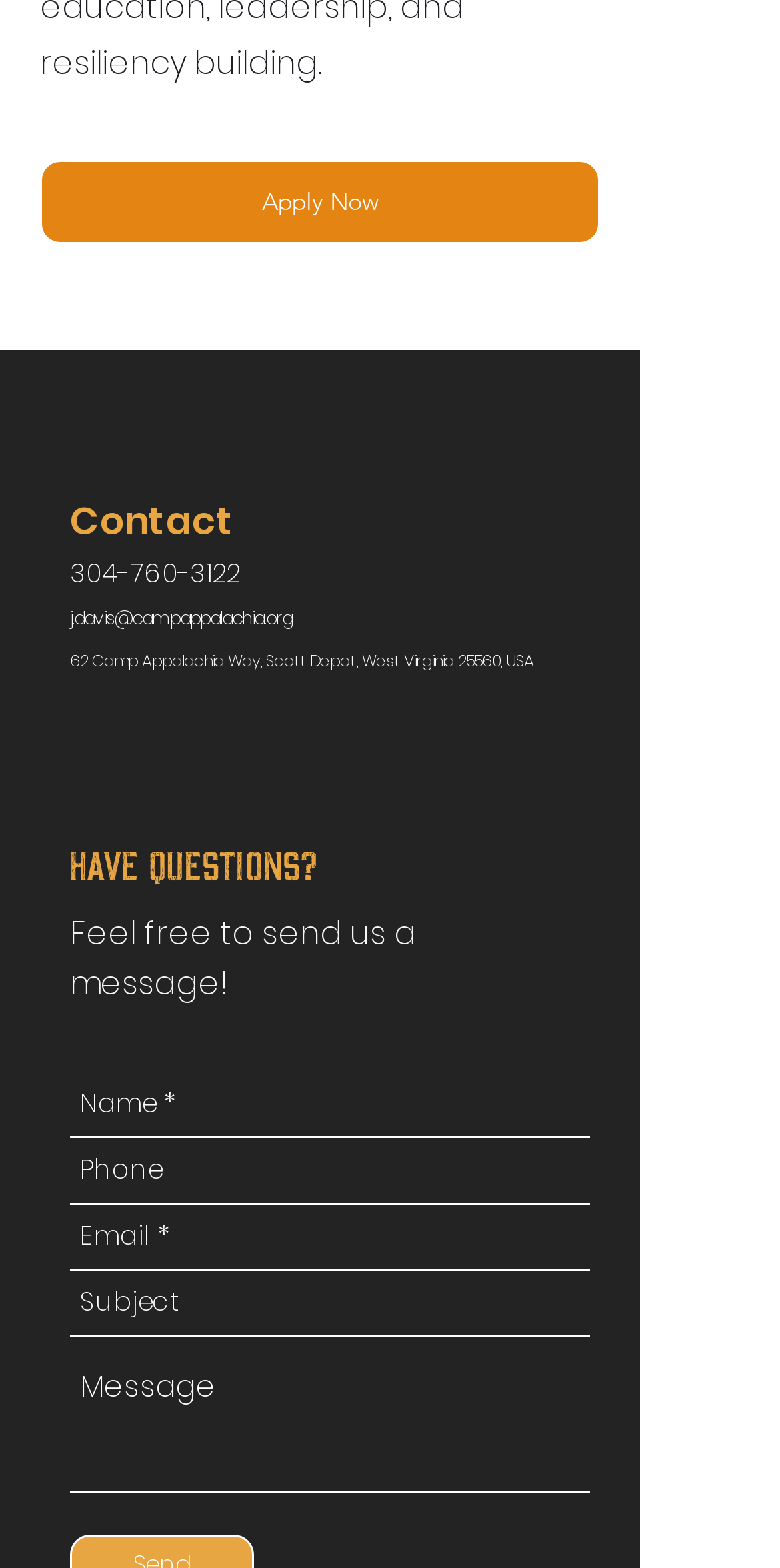What is the purpose of the 'Apply Now' link?
Please provide a single word or phrase as the answer based on the screenshot.

To apply